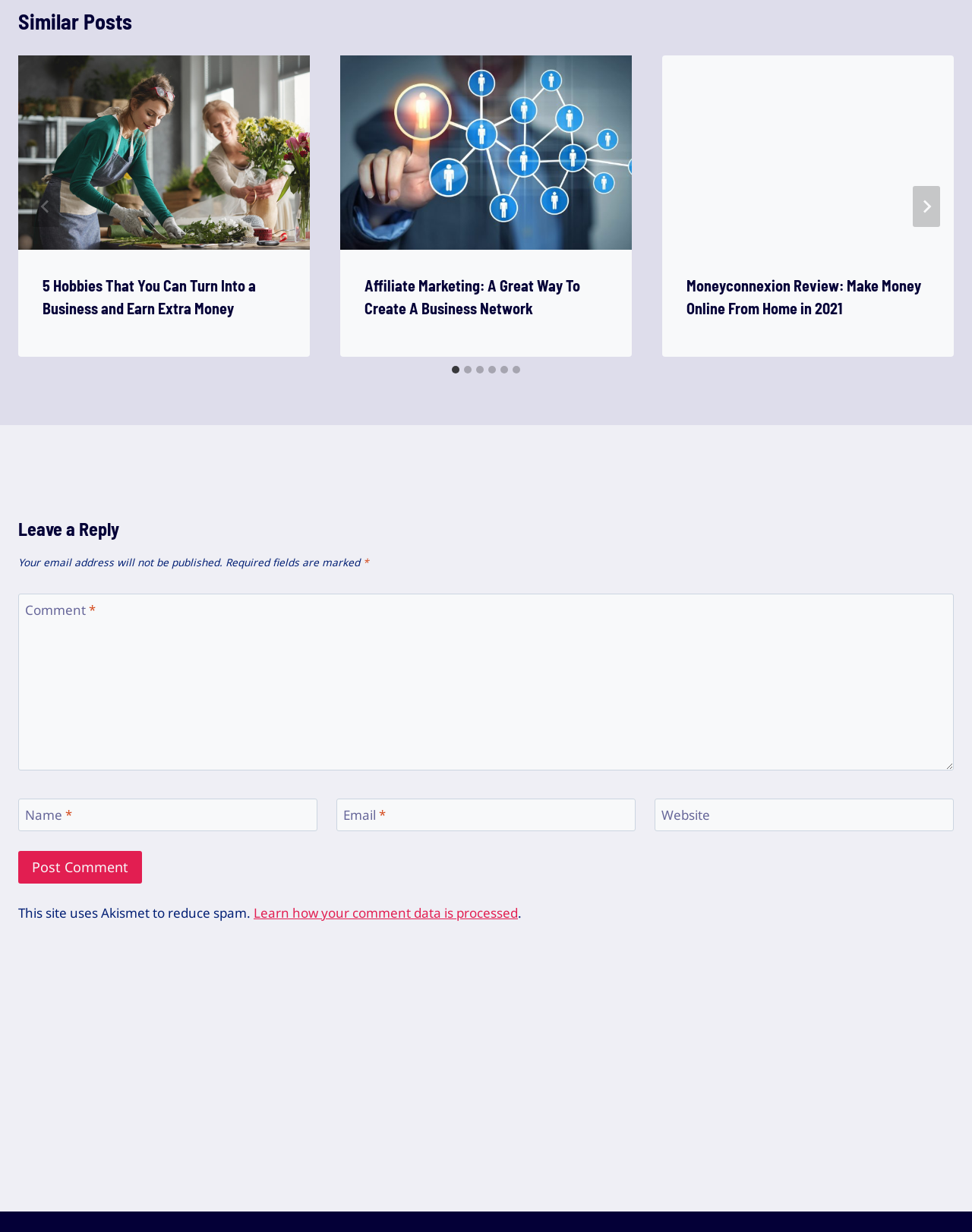Provide the bounding box coordinates for the UI element that is described as: "parent_node: Website aria-label="Website" name="url" placeholder="https://www.example.com"".

[0.674, 0.648, 0.981, 0.675]